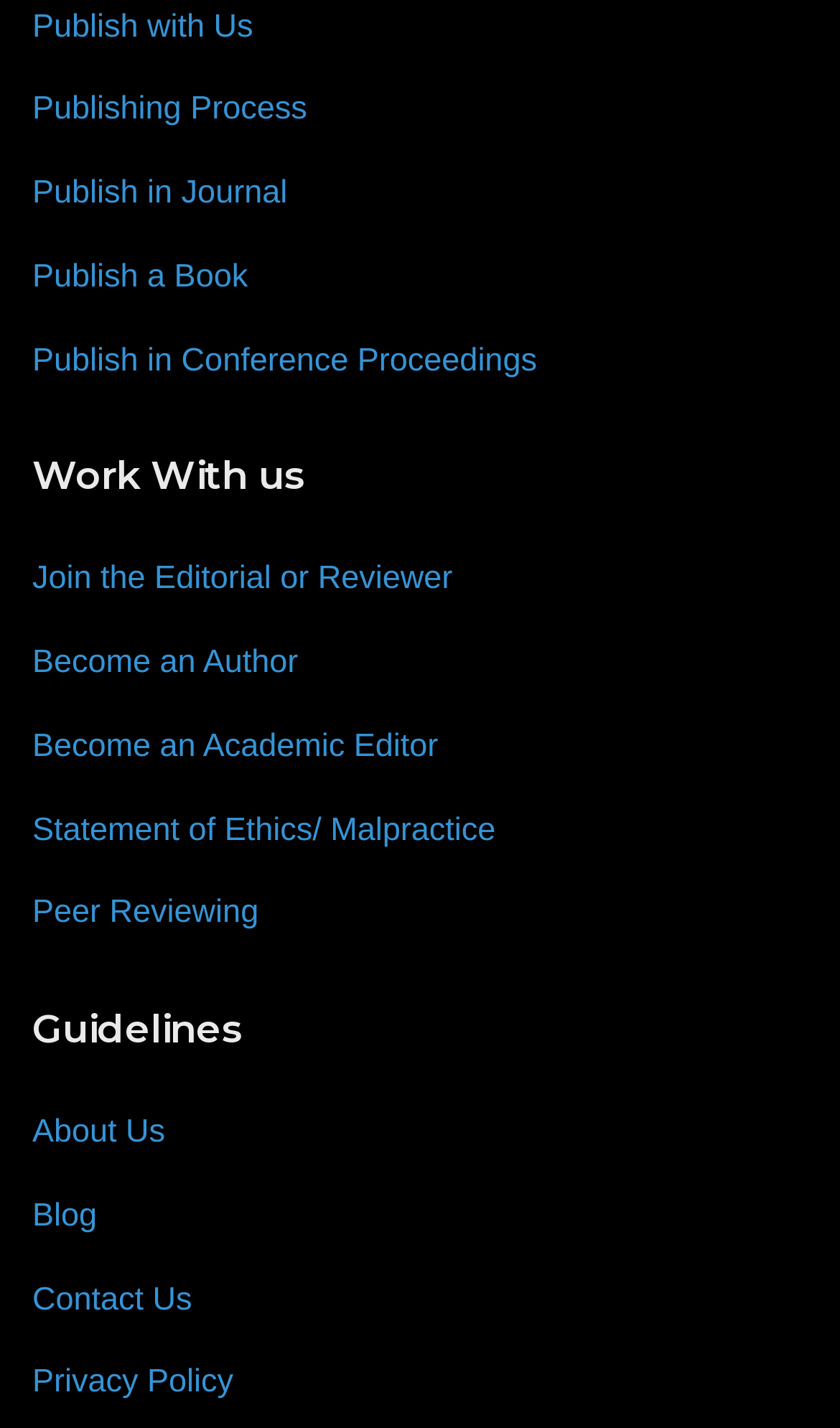Please determine the bounding box coordinates of the element's region to click in order to carry out the following instruction: "Learn about the publishing process". The coordinates should be four float numbers between 0 and 1, i.e., [left, top, right, bottom].

[0.038, 0.064, 0.366, 0.092]